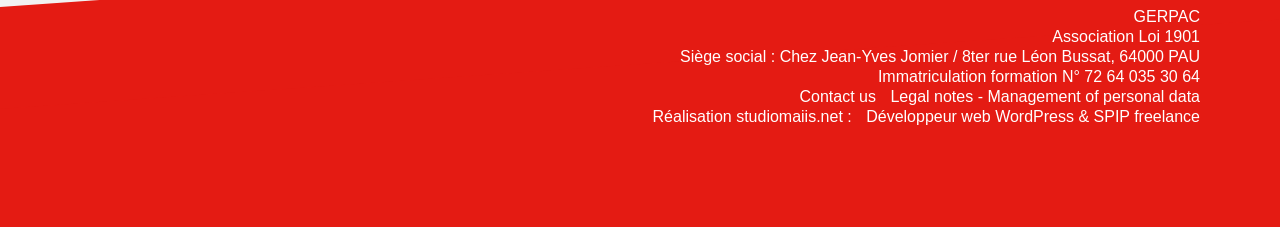How many links are there at the bottom of the webpage?
Look at the screenshot and respond with a single word or phrase.

3